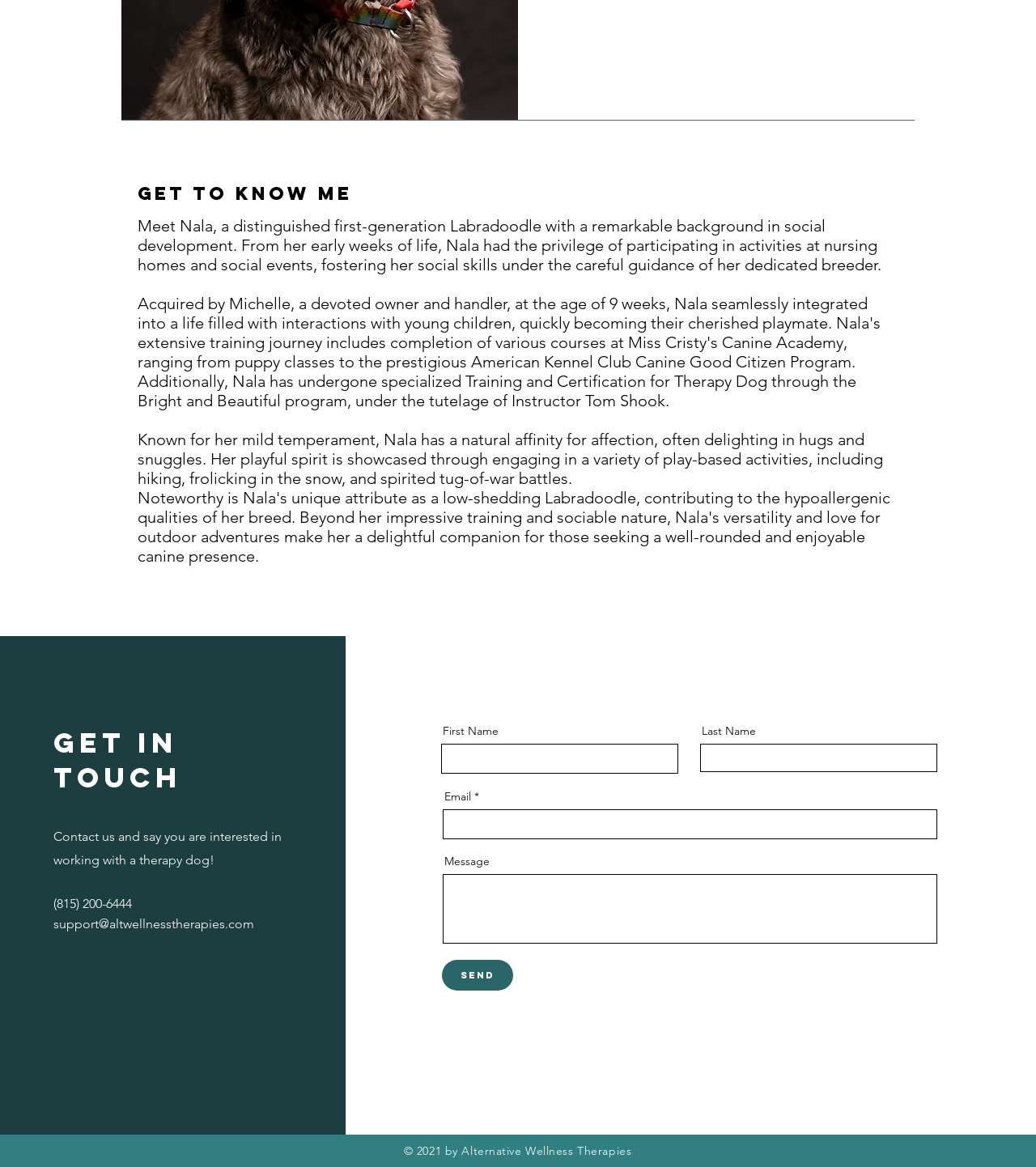Given the webpage screenshot, identify the bounding box of the UI element that matches this description: "support@altwellnesstherapies.com".

[0.052, 0.785, 0.245, 0.798]